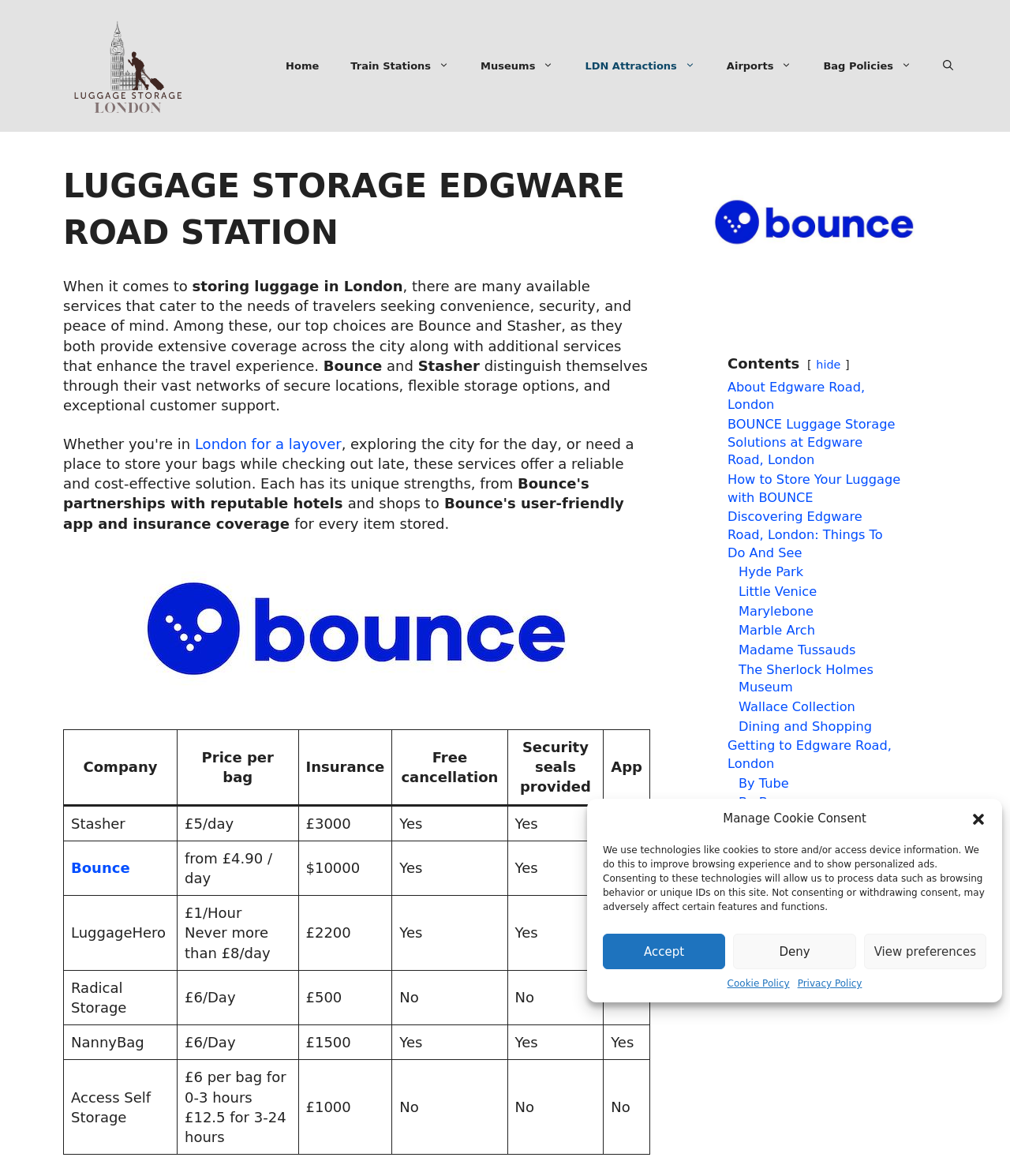Give a concise answer using only one word or phrase for this question:
How many companies are compared in the table?

5